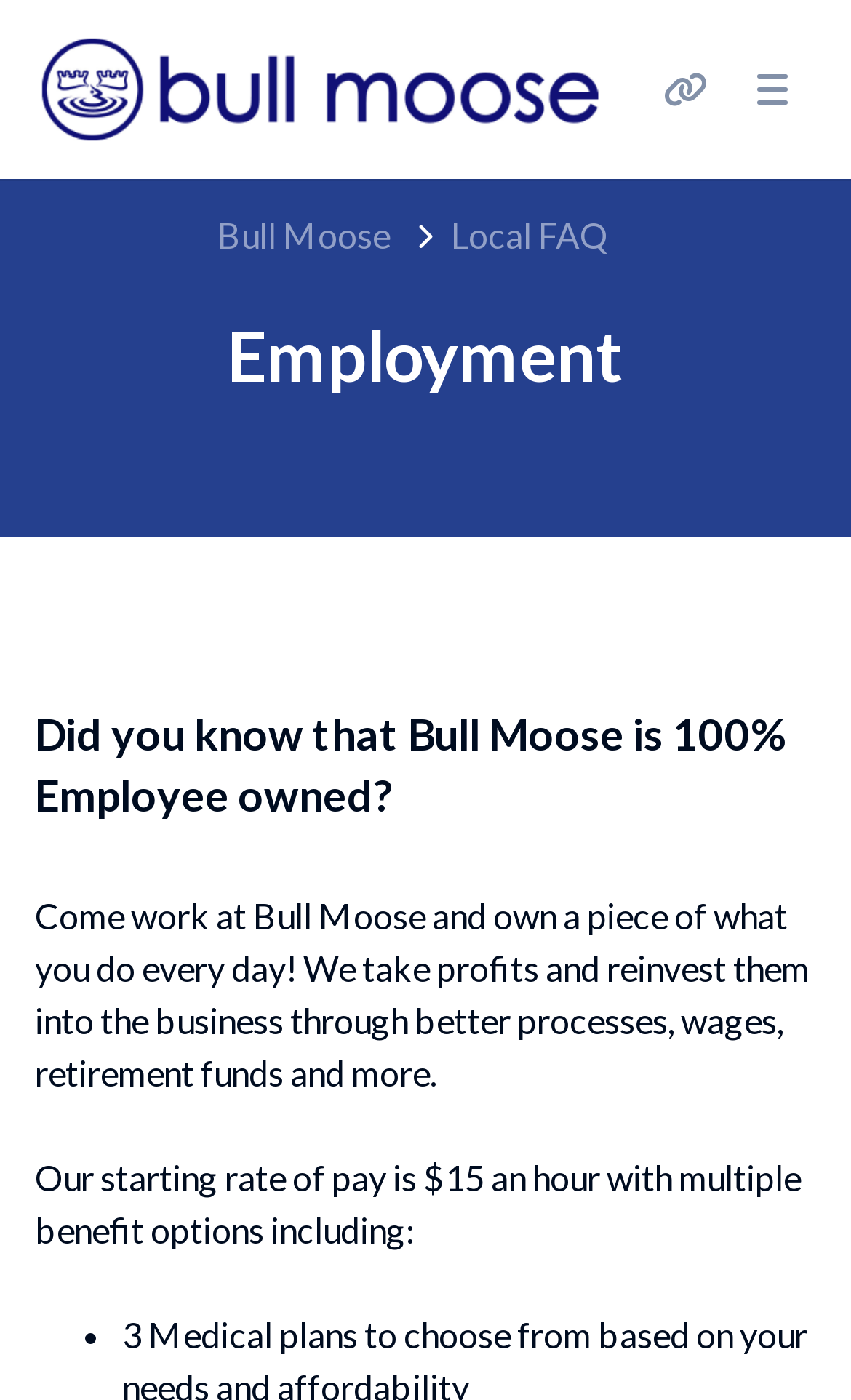Provide a one-word or one-phrase answer to the question:
What is unique about Bull Moose's ownership structure?

100% Employee owned